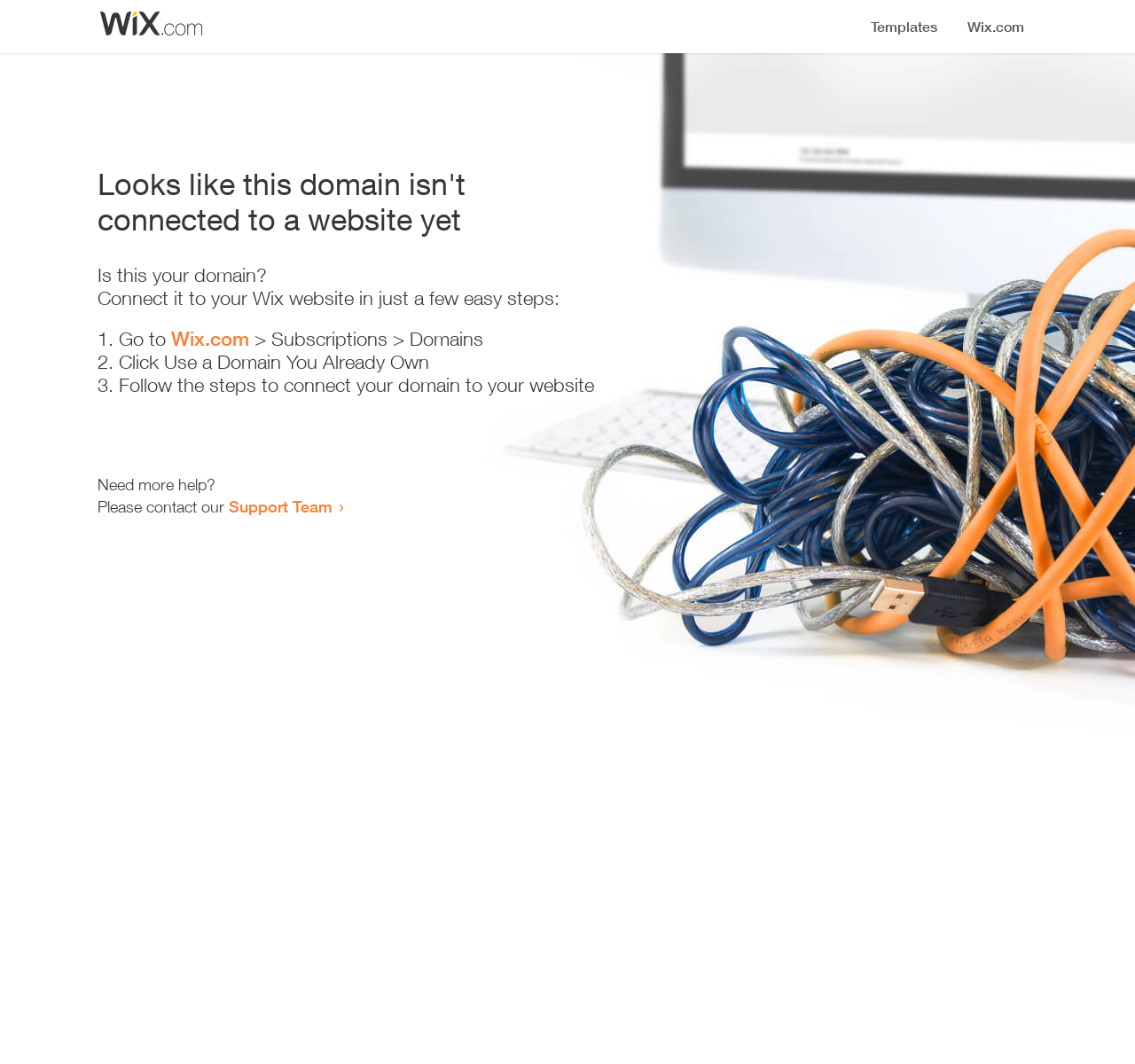Is there an image on this webpage?
Please respond to the question with a detailed and informative answer.

I found an image element on the webpage with a bounding box coordinate of [0.086, 0.008, 0.18, 0.036], which indicates that there is an image on this webpage.